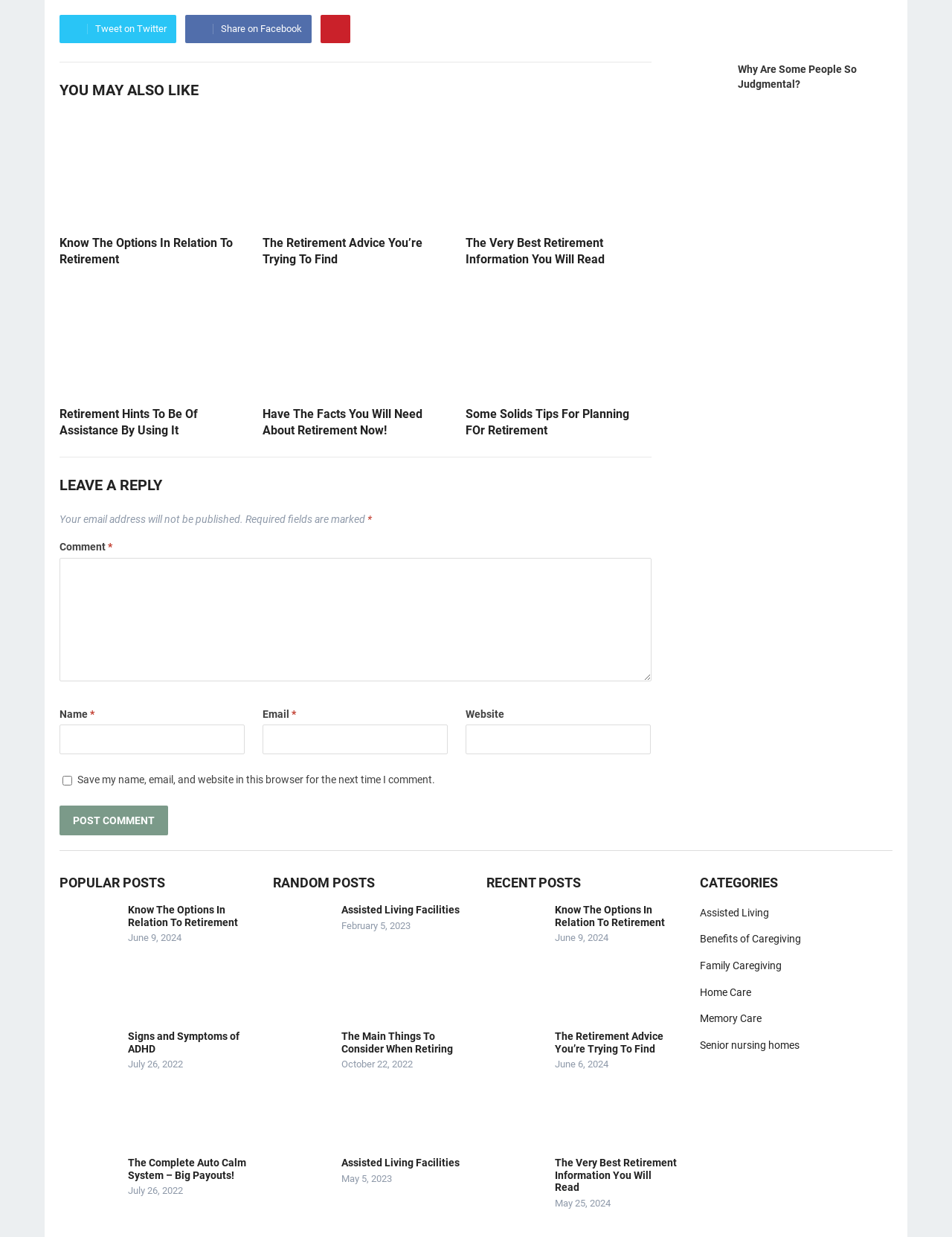How many recent posts are listed on the webpage?
Answer briefly with a single word or phrase based on the image.

1